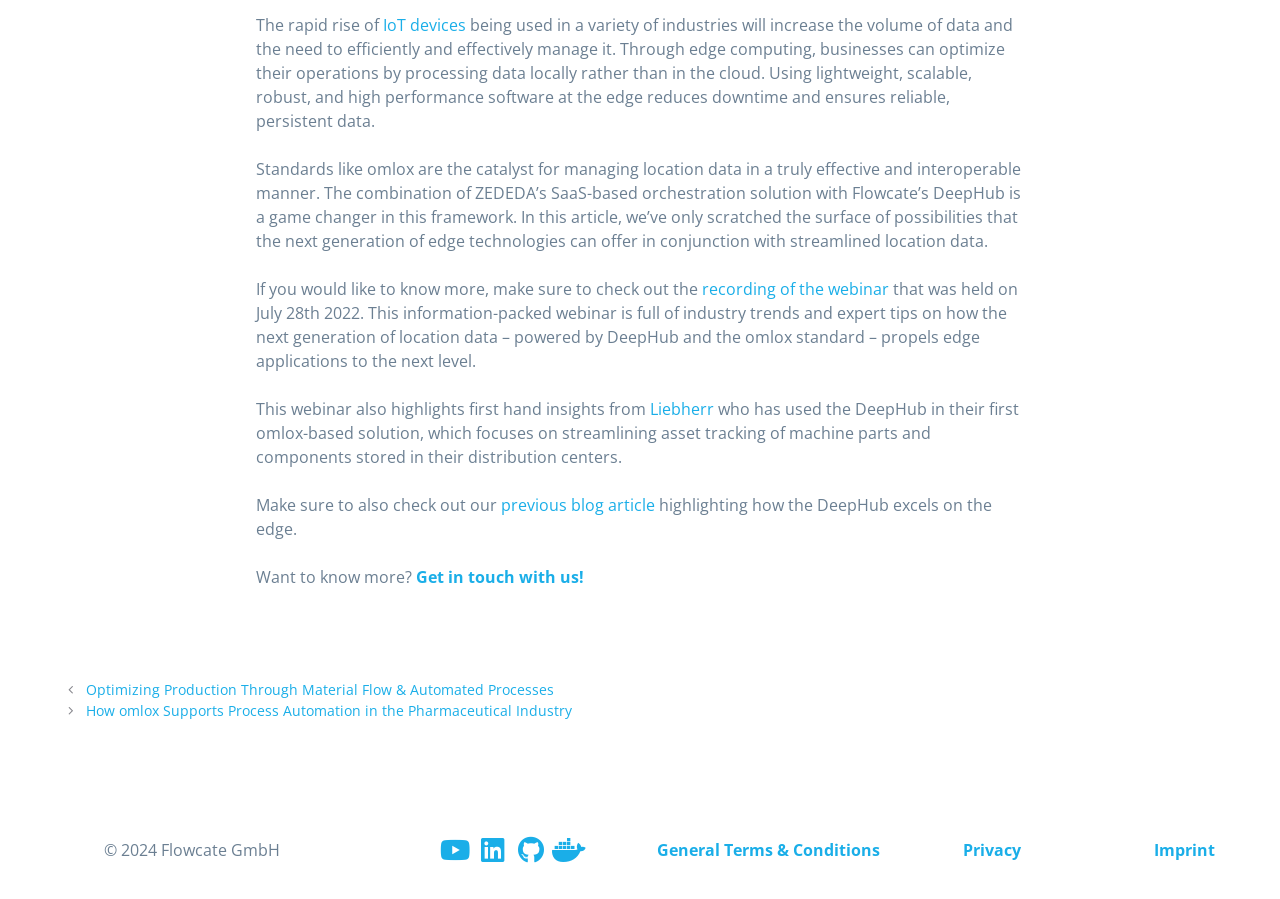Predict the bounding box coordinates of the area that should be clicked to accomplish the following instruction: "Read the previous blog article". The bounding box coordinates should consist of four float numbers between 0 and 1, i.e., [left, top, right, bottom].

[0.391, 0.55, 0.512, 0.574]